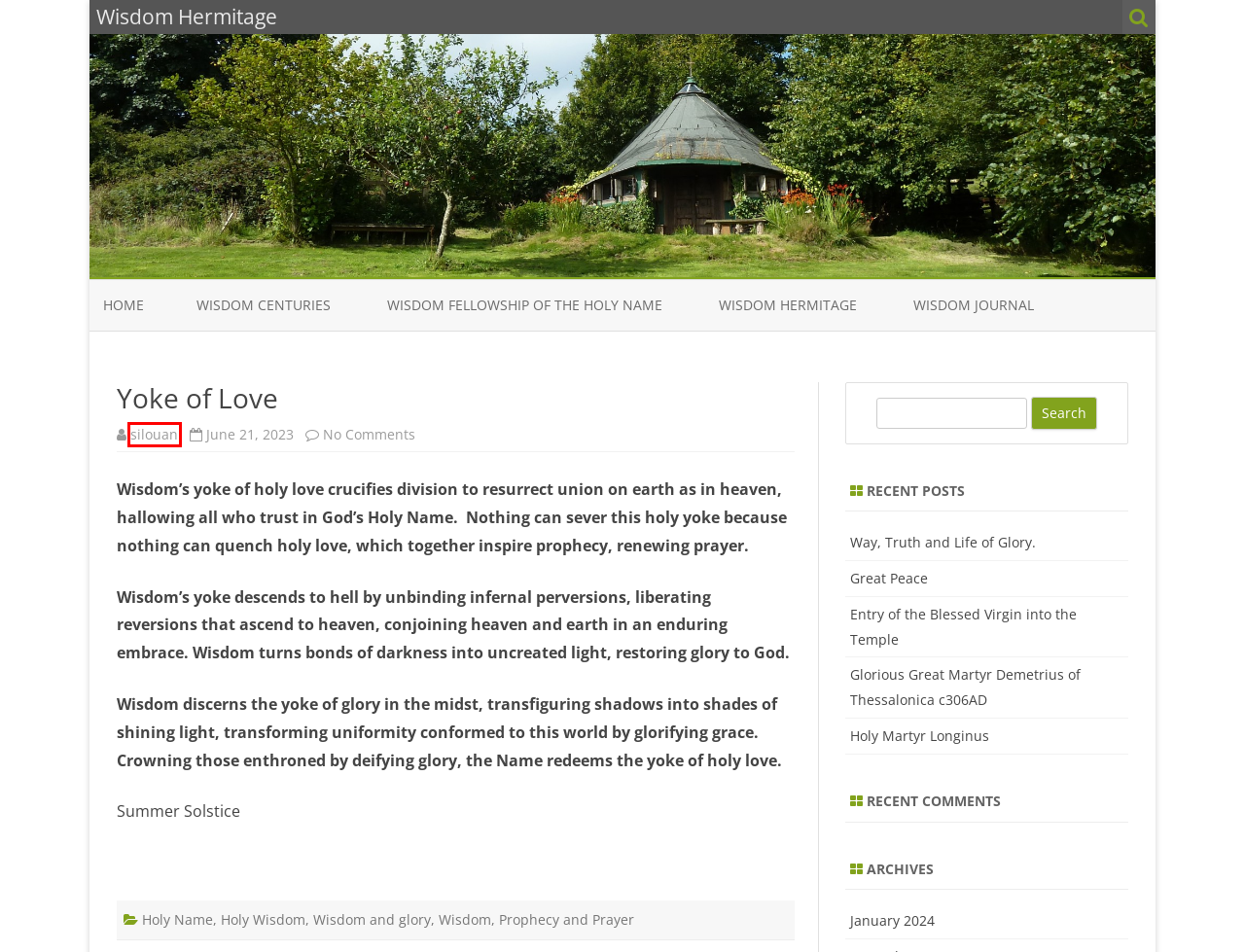Review the screenshot of a webpage which includes a red bounding box around an element. Select the description that best fits the new webpage once the element in the bounding box is clicked. Here are the candidates:
A. Wisdom, Prophecy and Prayer – Wisdom Hermitage
B. Holy Name – Wisdom Hermitage
C. Holy Wisdom – Wisdom Hermitage
D. Wisdom Centuries – Wisdom Hermitage
E. Entry of the Blessed Virgin into the Temple – Wisdom Hermitage
F. Way, Truth and Life of Glory. – Wisdom Hermitage
G. Glorious Great Martyr Demetrius of Thessalonica c306AD – Wisdom Hermitage
H. silouan – Wisdom Hermitage

H